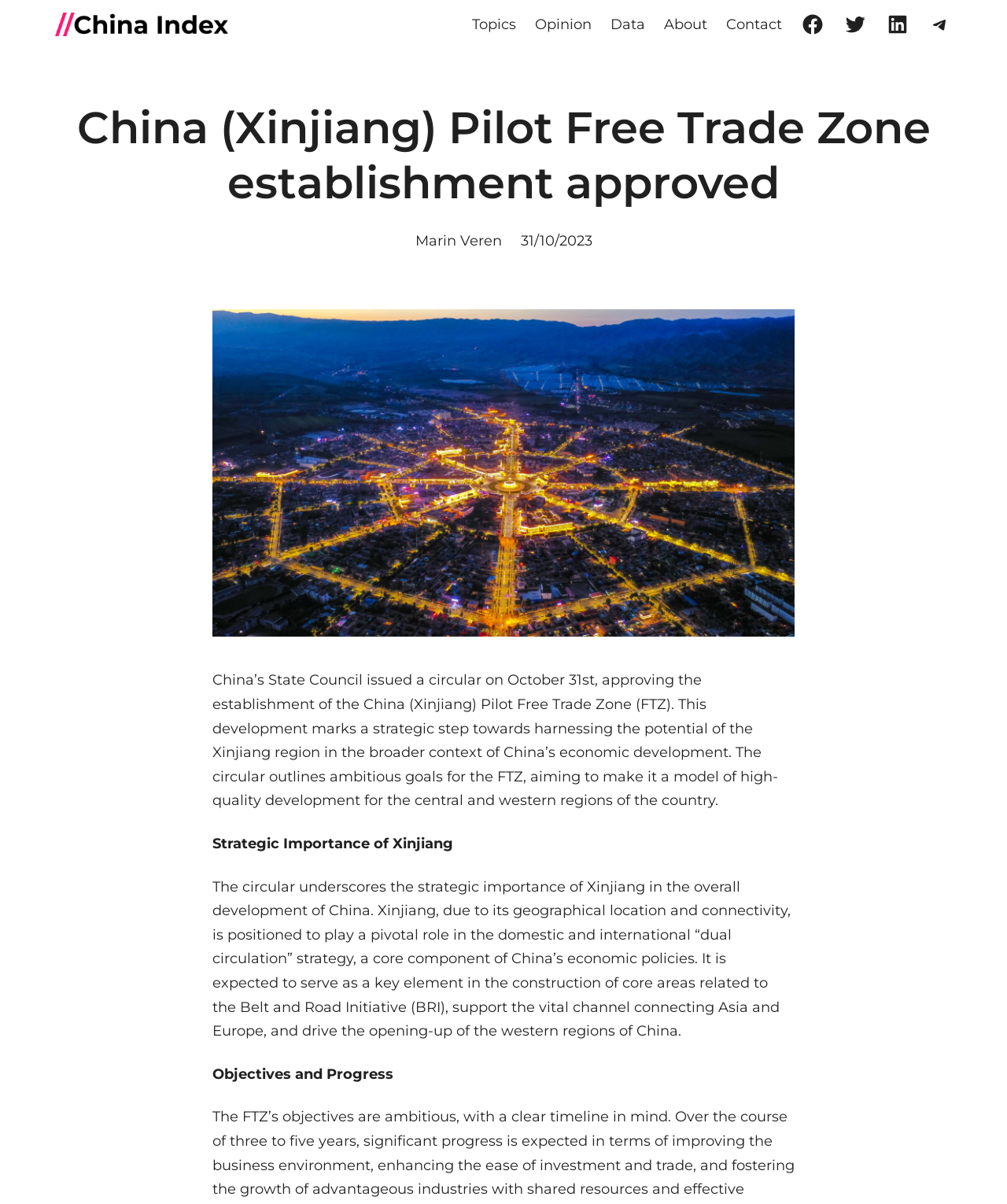Please predict the bounding box coordinates (top-left x, top-left y, bottom-right x, bottom-right y) for the UI element in the screenshot that fits the description: LonkedIn

[0.88, 0.011, 0.903, 0.03]